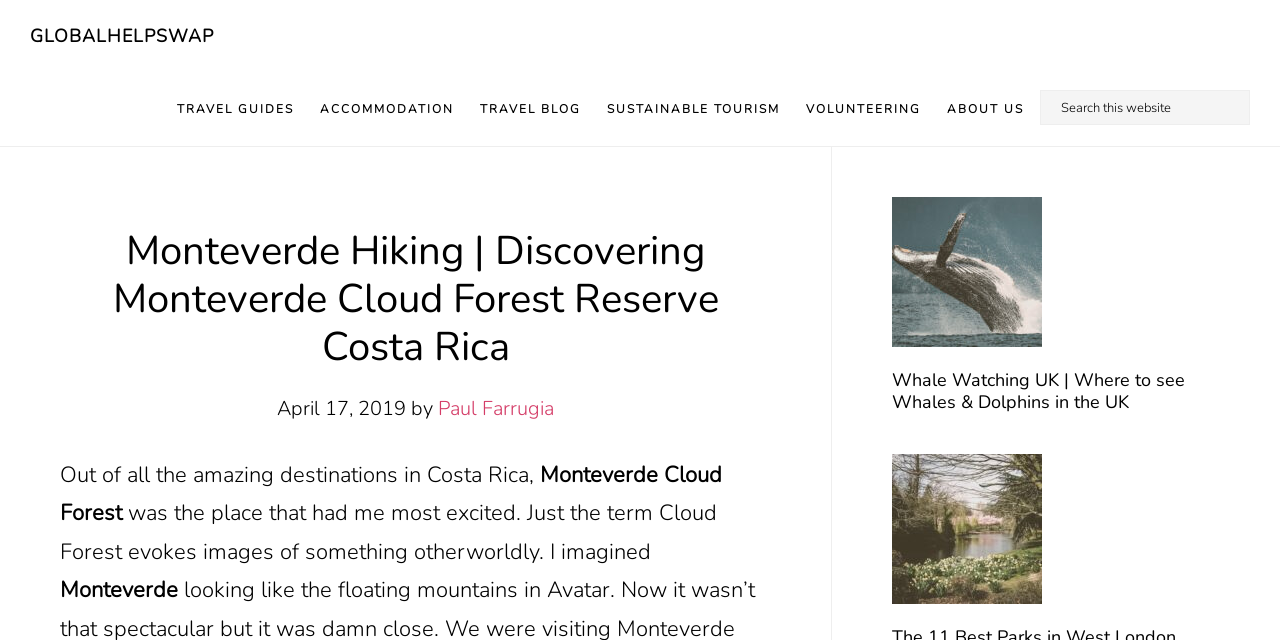Respond to the following question with a brief word or phrase:
What is the date of the article?

April 17, 2019